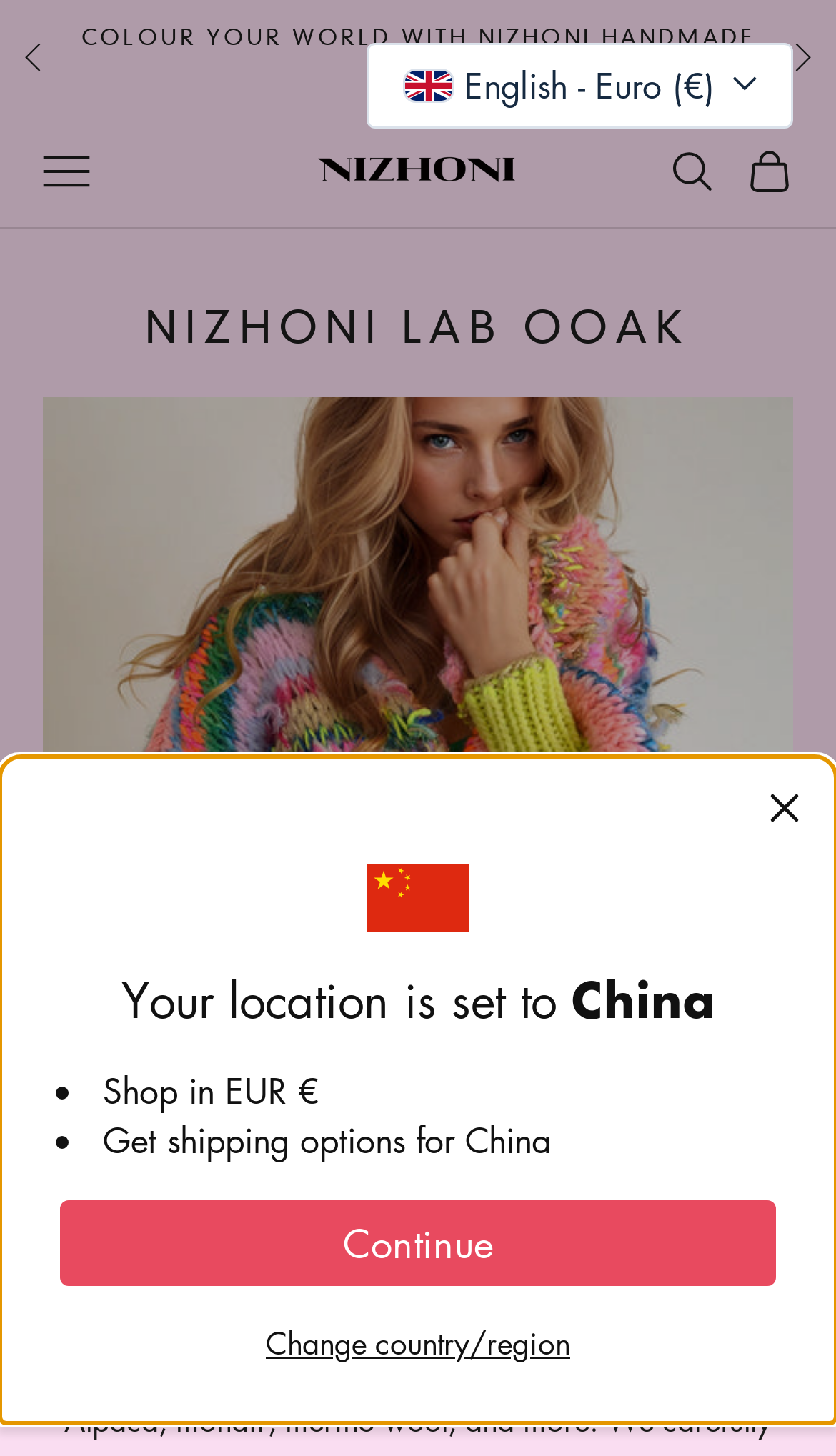Locate the bounding box coordinates of the area where you should click to accomplish the instruction: "Go to NIZHONI.ES".

[0.372, 0.105, 0.628, 0.131]